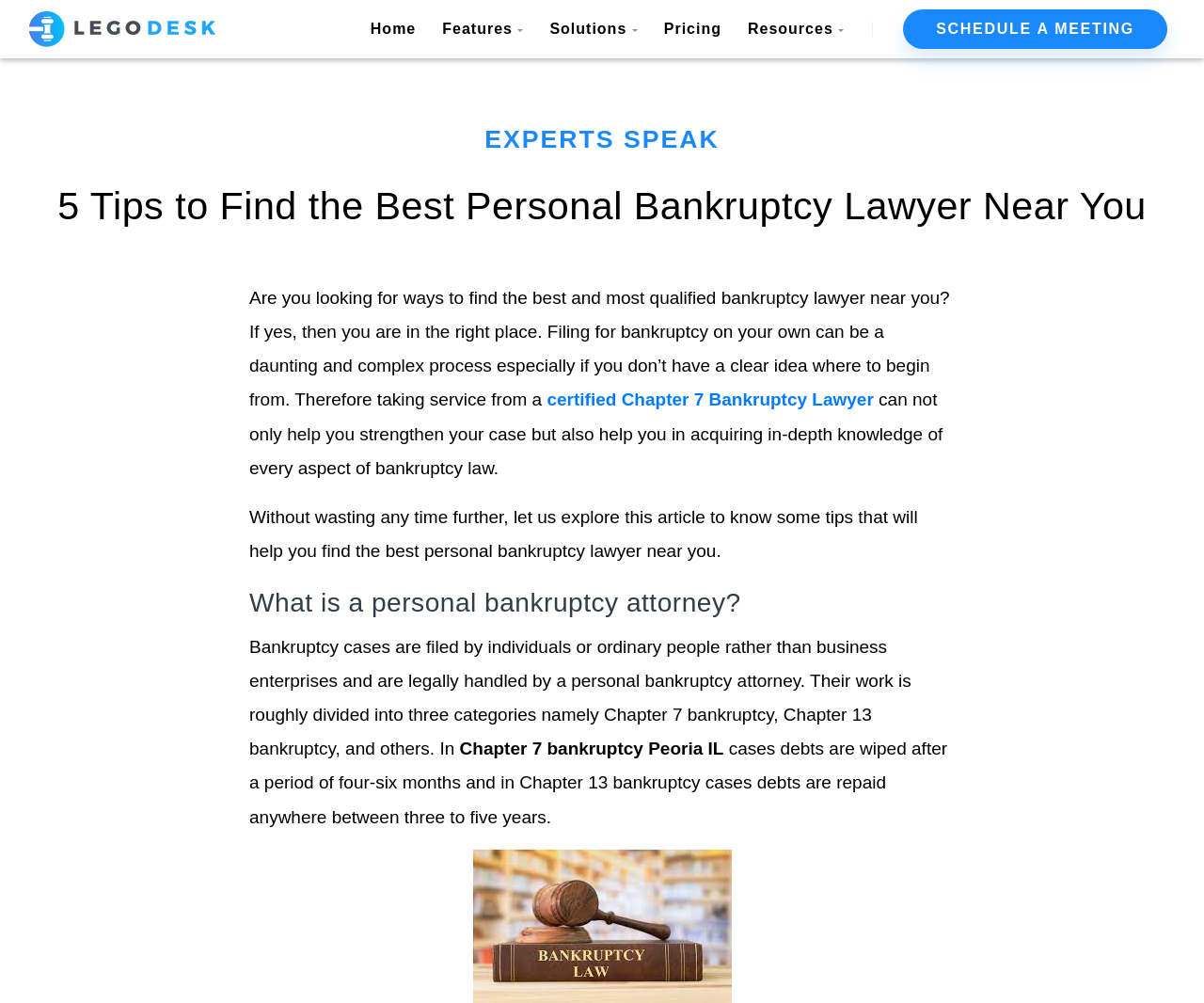Give a one-word or short phrase answer to this question: 
What are the three categories of work handled by a personal bankruptcy attorney?

Chapter 7, Chapter 13, others